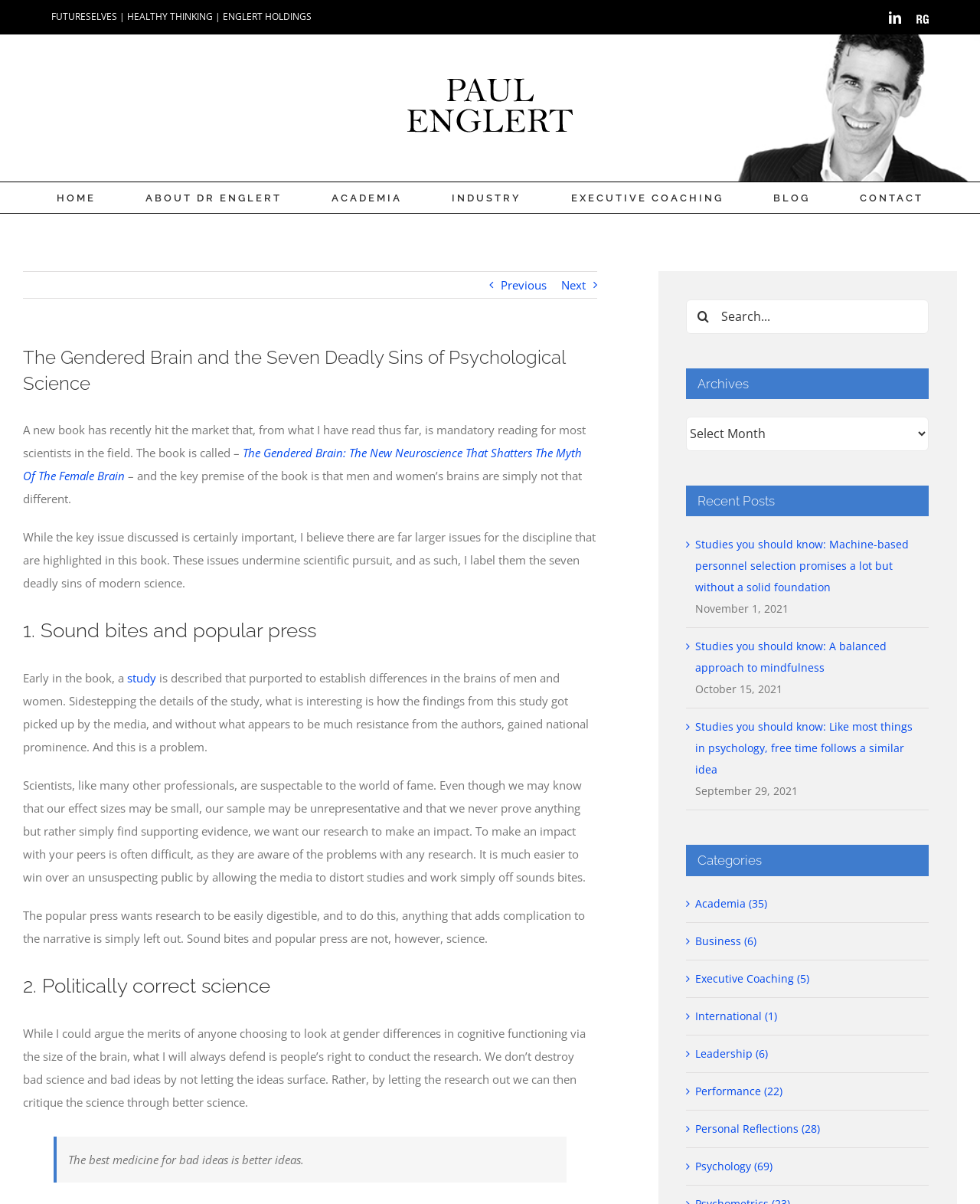Please answer the following question using a single word or phrase: 
What is the function of the 'Go to Top' button?

To scroll to the top of the page